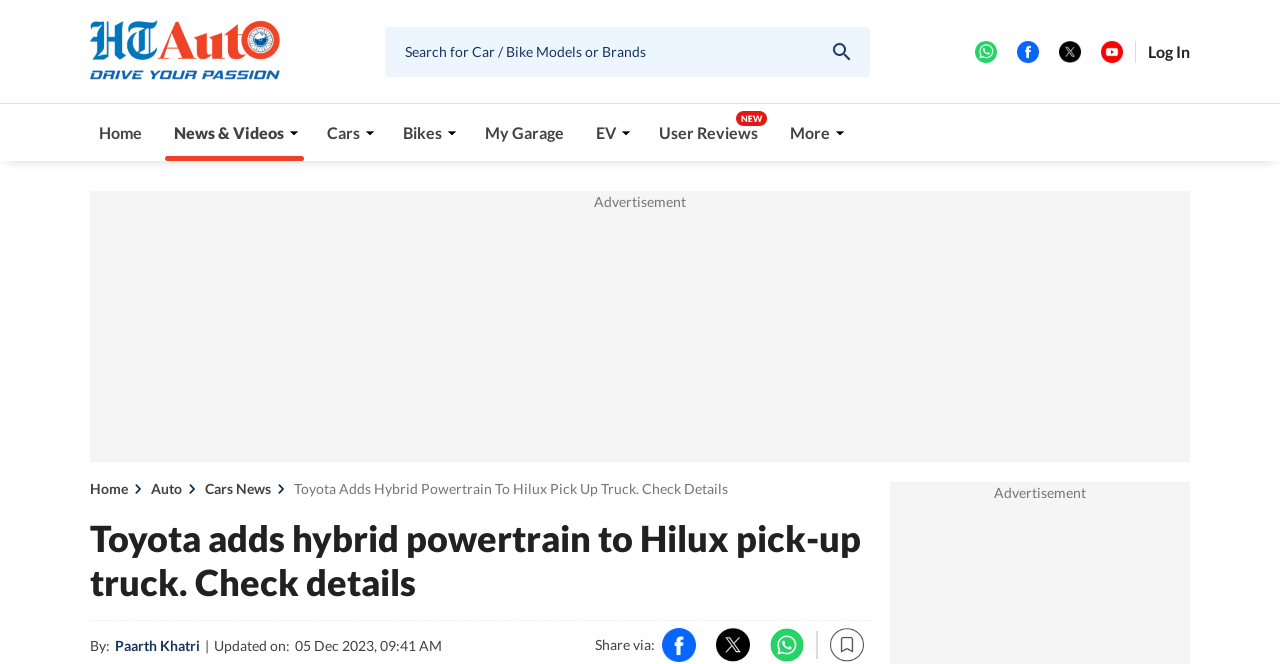Find the bounding box coordinates of the clickable element required to execute the following instruction: "Search for Car / Bike Models or Brands". Provide the coordinates as four float numbers between 0 and 1, i.e., [left, top, right, bottom].

[0.301, 0.066, 0.648, 0.089]